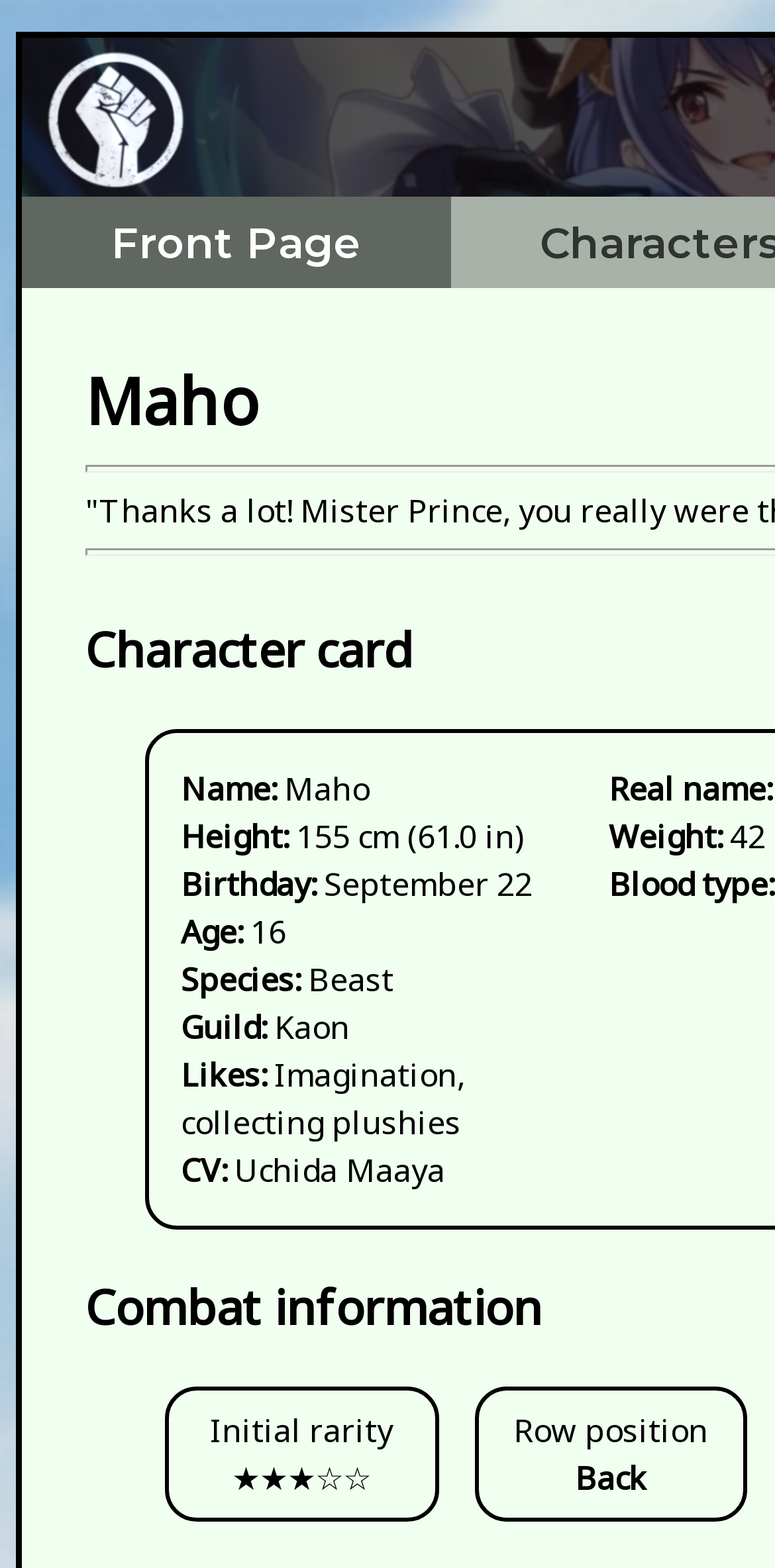Respond to the following question using a concise word or phrase: 
What is Maho's height?

155 cm